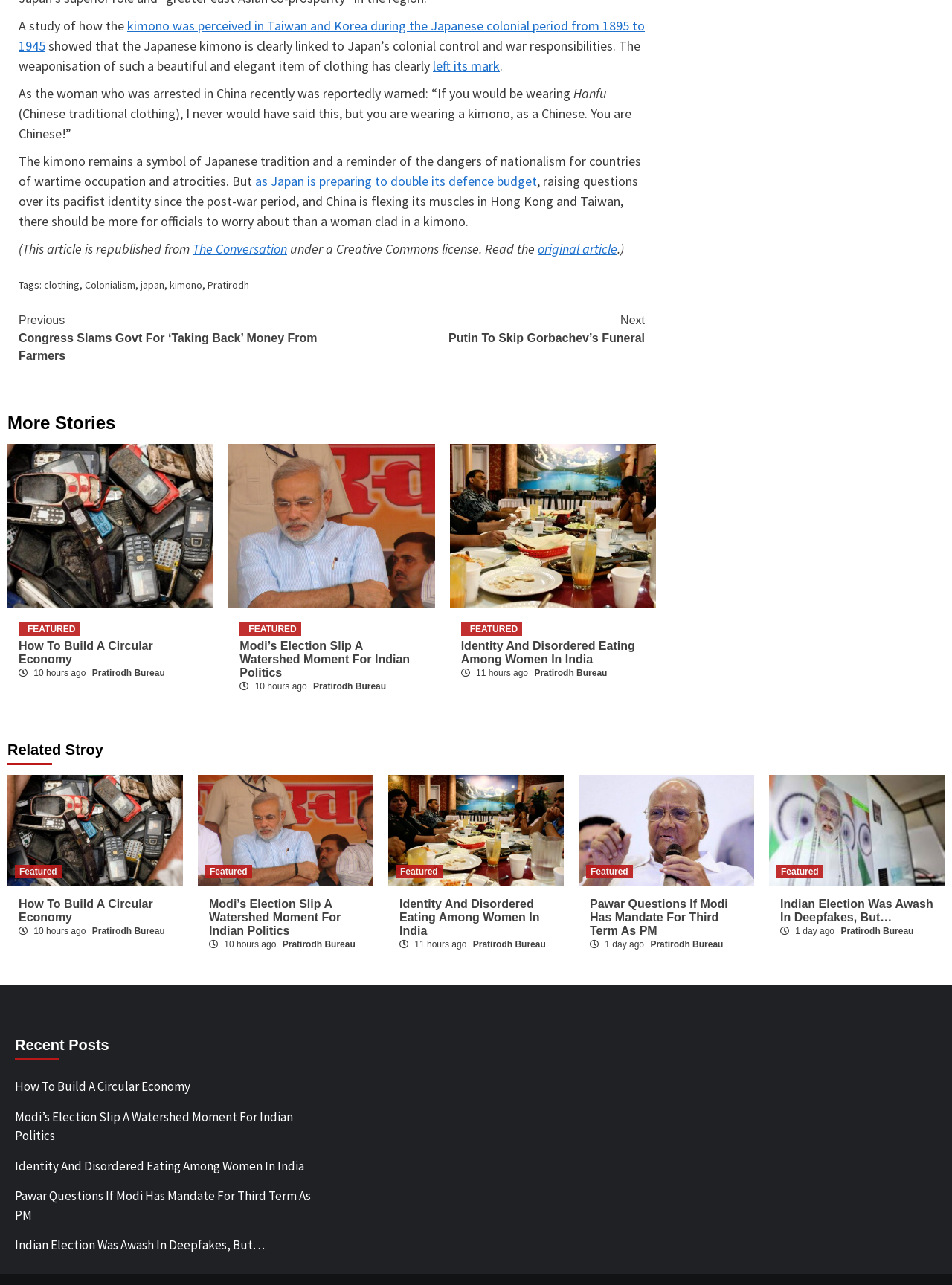Give a one-word or short phrase answer to the question: 
What is the topic of the article?

Kimono and Japanese colonial period